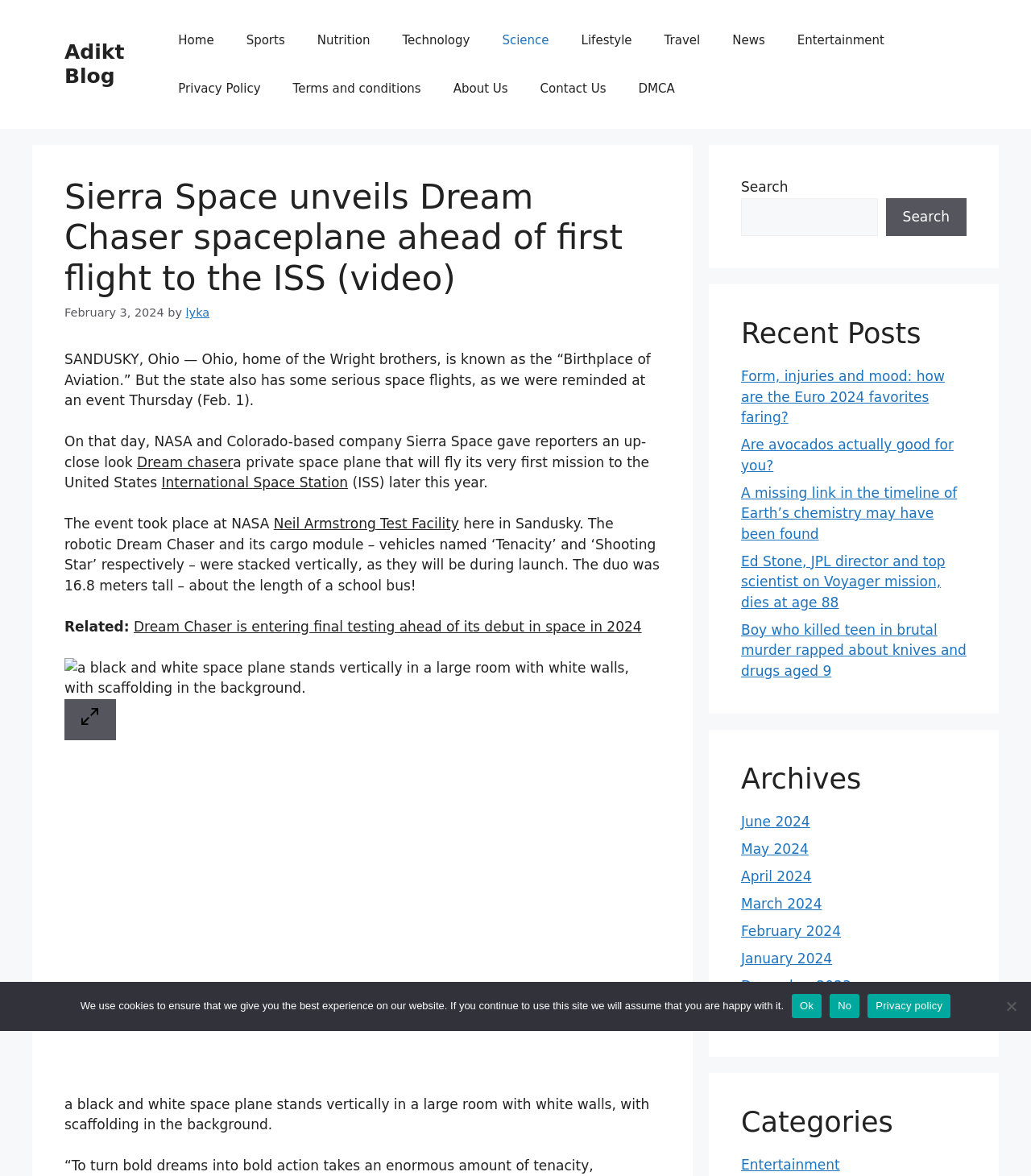Give the bounding box coordinates for the element described by: "December 2023".

[0.719, 0.832, 0.826, 0.845]